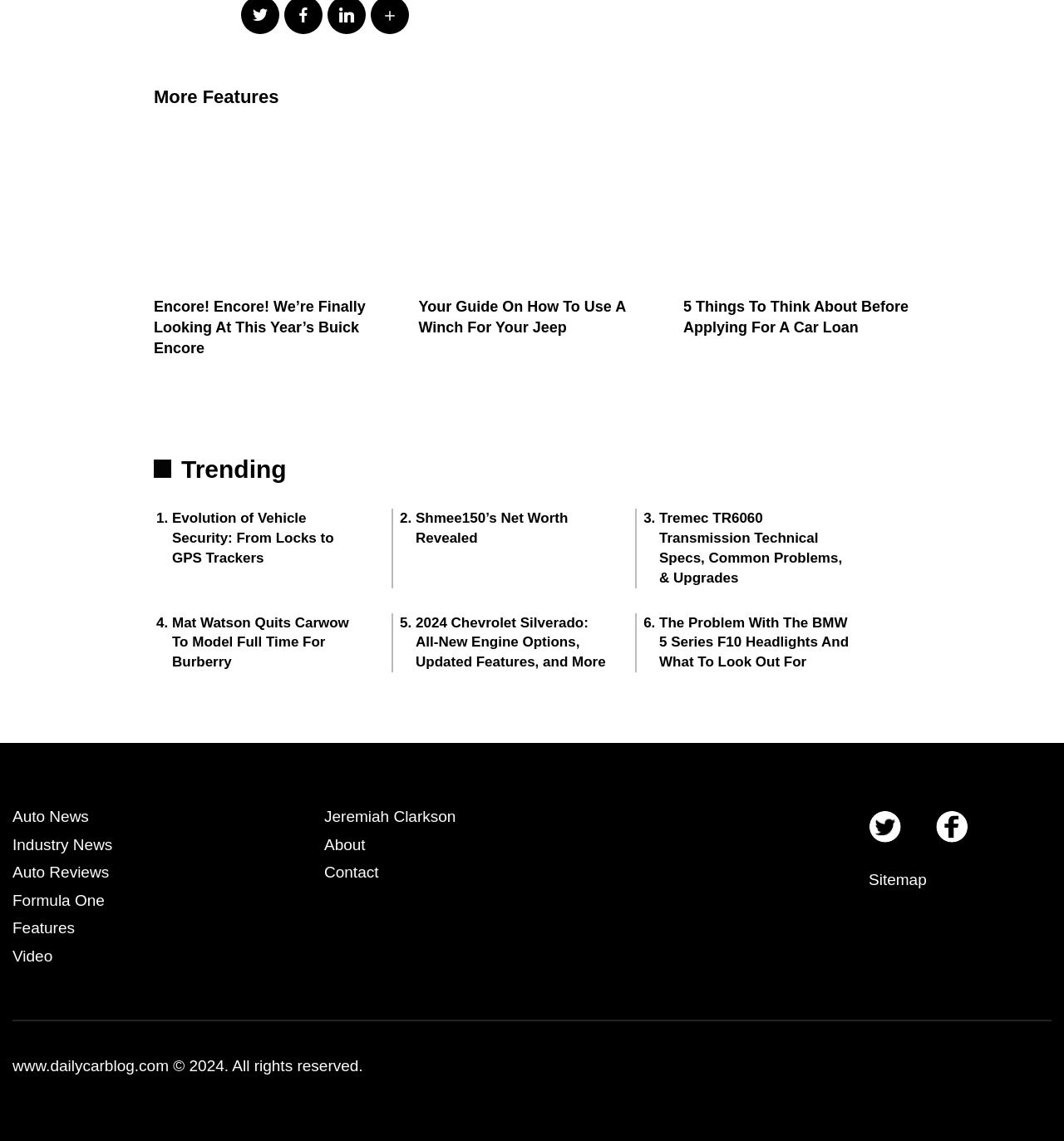Please locate the bounding box coordinates of the element that should be clicked to achieve the given instruction: "Read 'Encore! Encore! We’re Finally Looking At This Year’s Buick Encore'".

[0.145, 0.261, 0.344, 0.313]